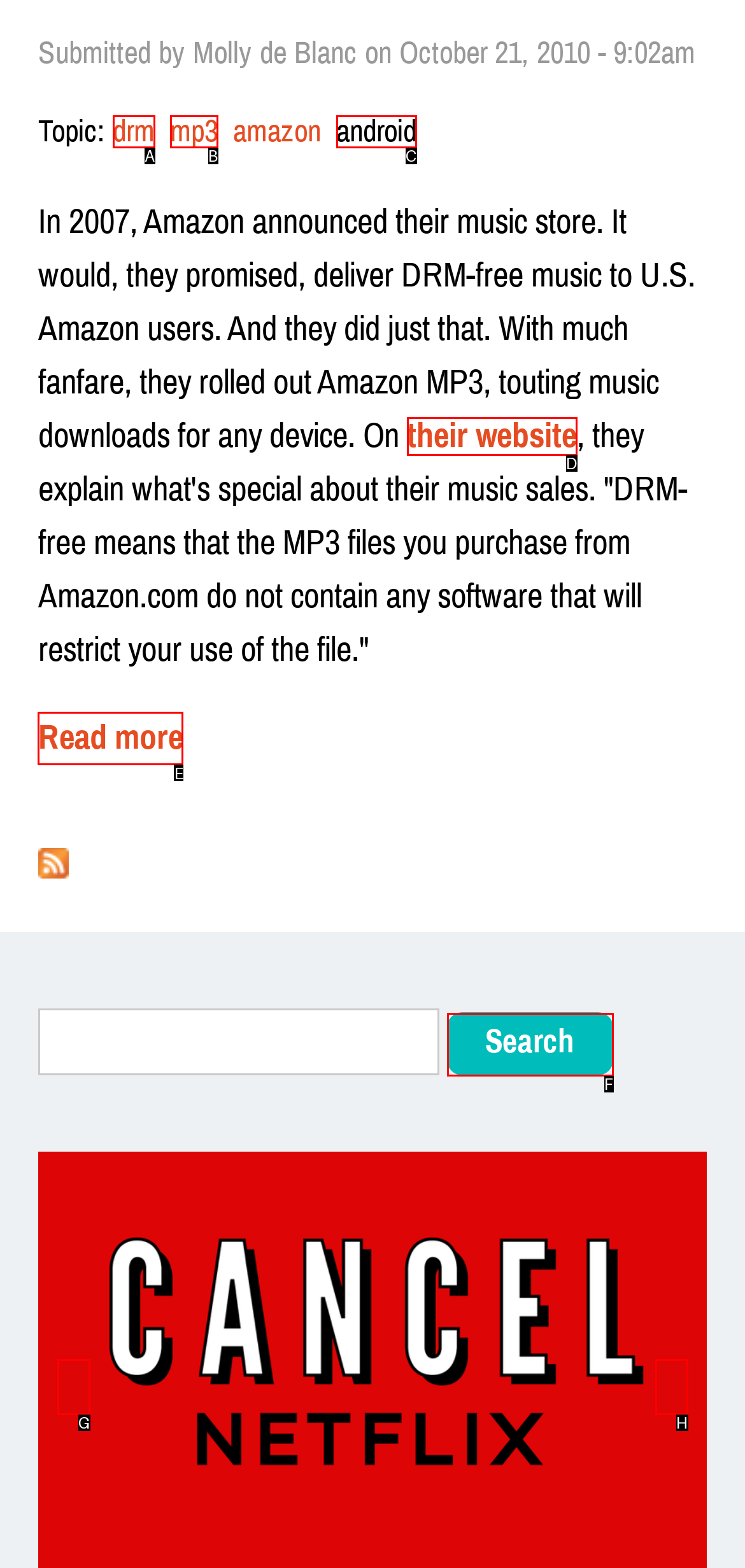Based on the choices marked in the screenshot, which letter represents the correct UI element to perform the task: Read more about Amazon app store for Android welcomes DRM?

E